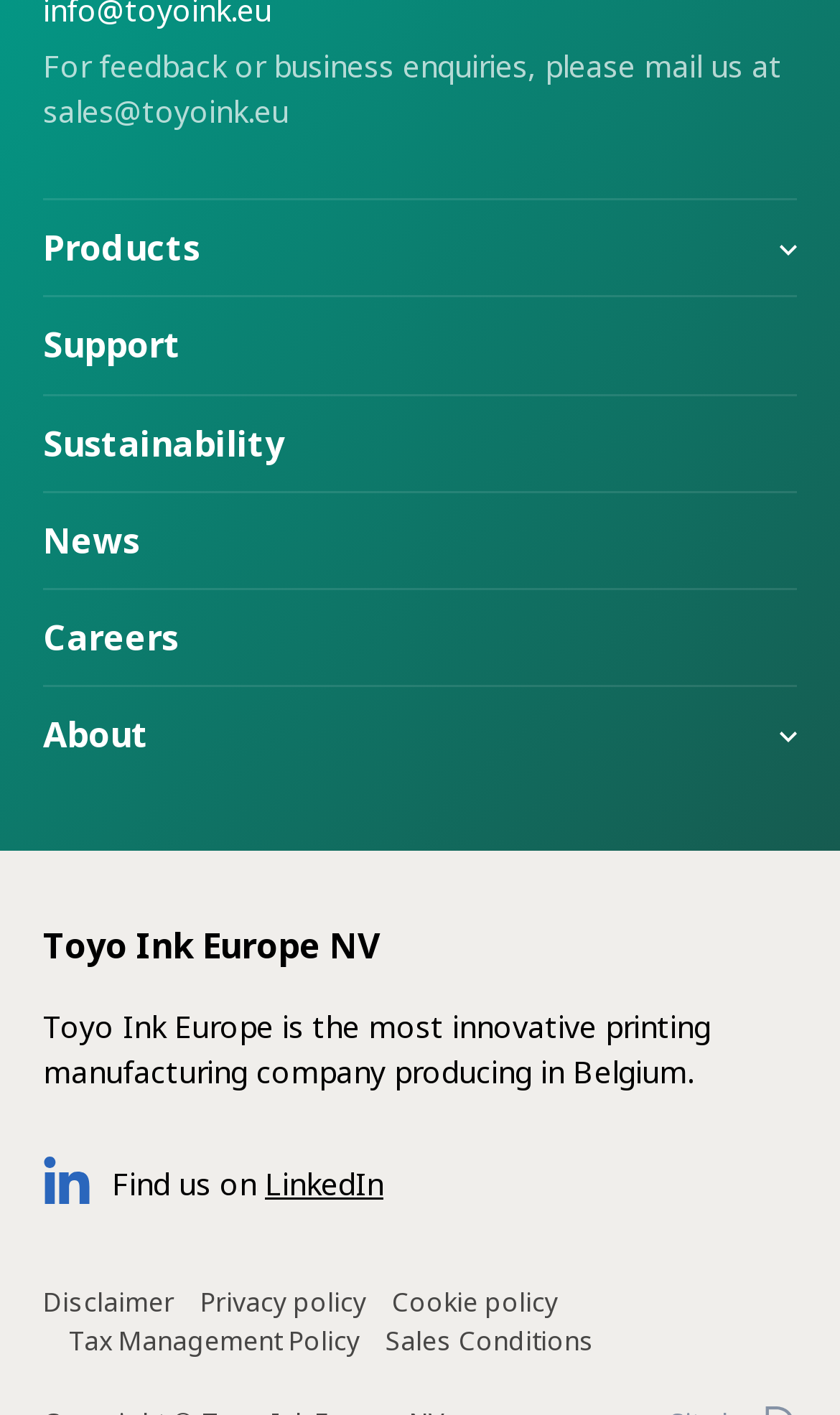Provide the bounding box coordinates for the specified HTML element described in this description: "Find us on LinkedIn". The coordinates should be four float numbers ranging from 0 to 1, in the format [left, top, right, bottom].

[0.051, 0.821, 0.456, 0.854]